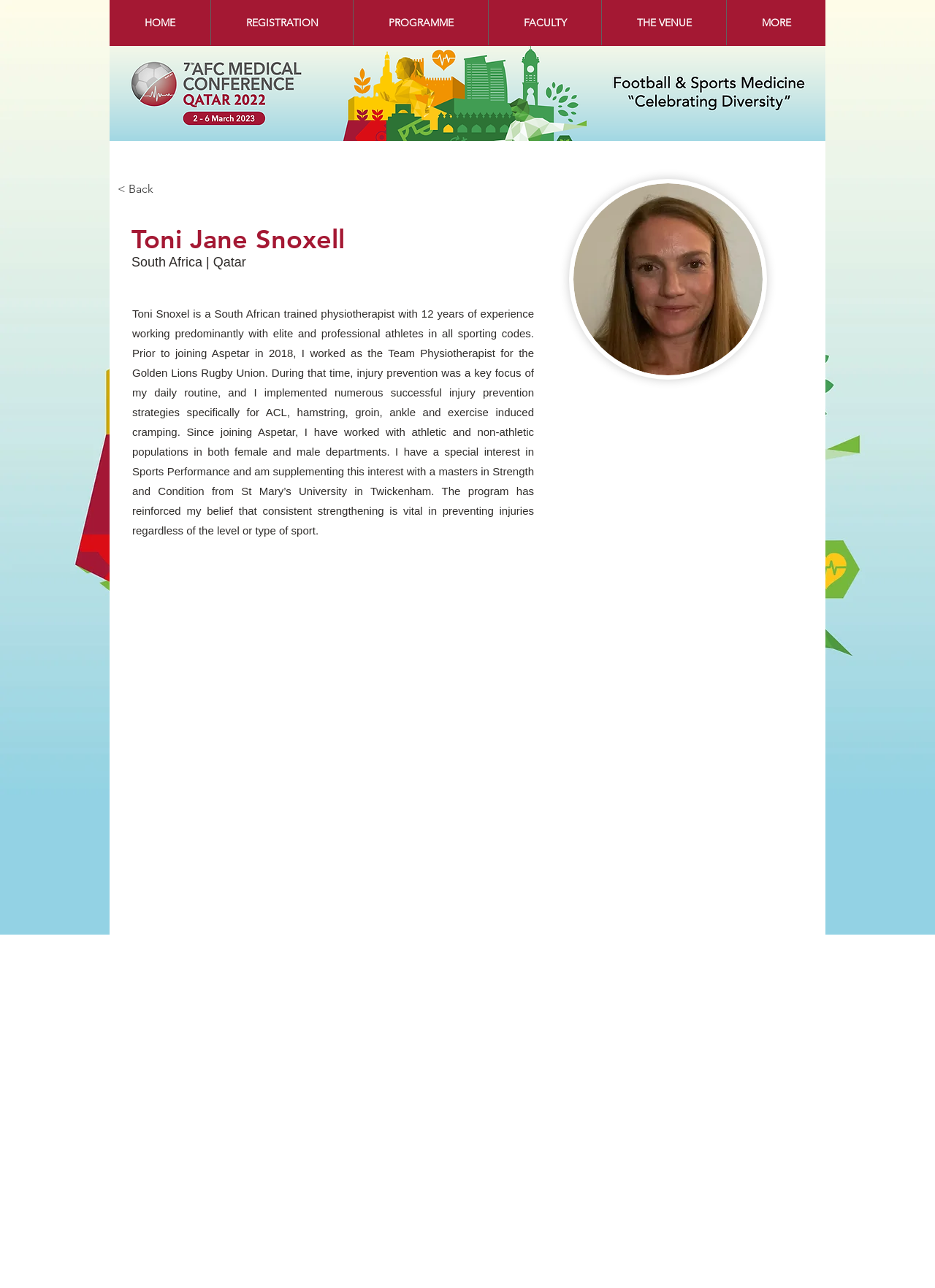Extract the bounding box coordinates for the HTML element that matches this description: "PROGRAMME". The coordinates should be four float numbers between 0 and 1, i.e., [left, top, right, bottom].

[0.378, 0.0, 0.522, 0.035]